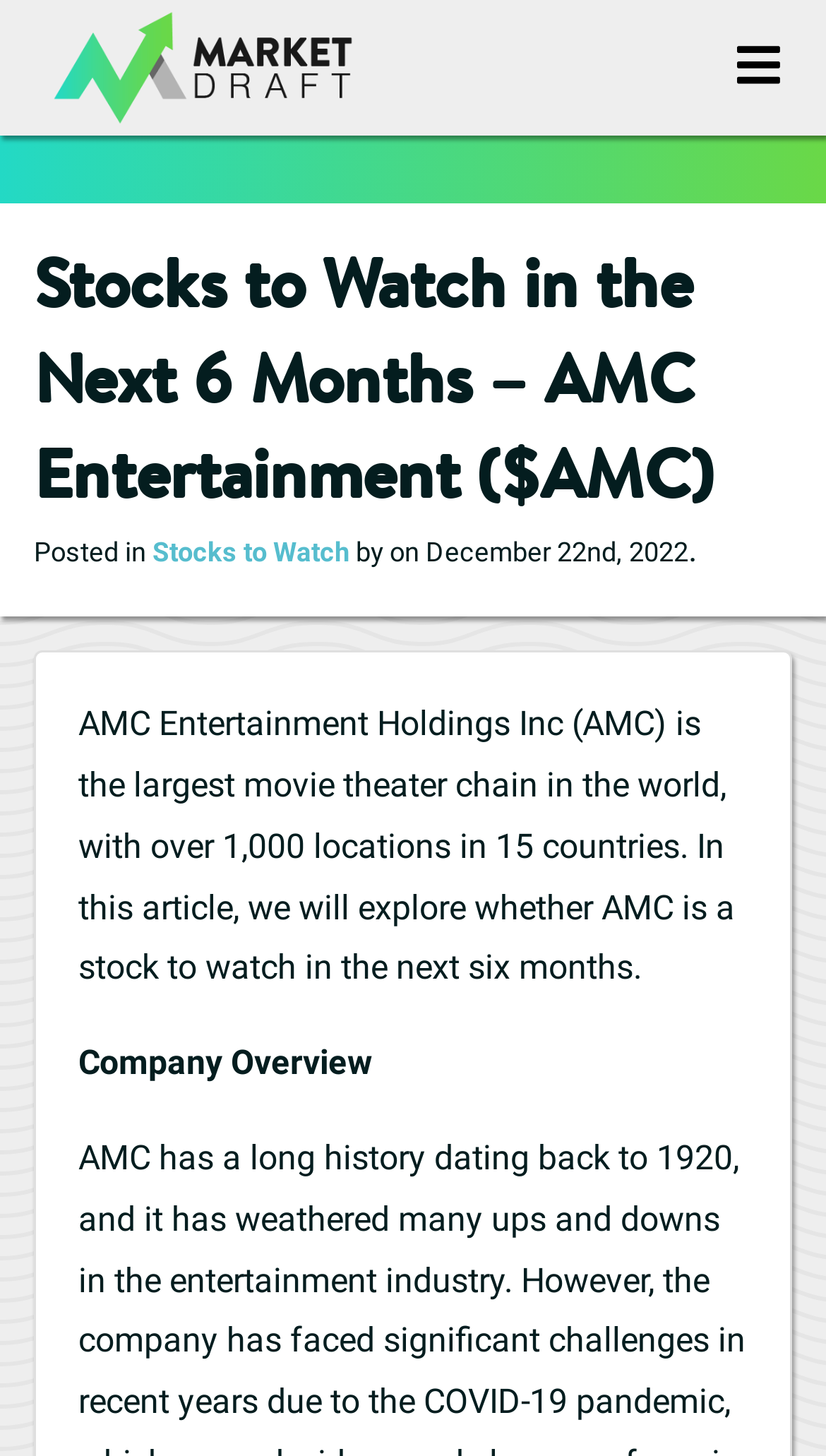In how many countries does AMC operate?
Answer the question using a single word or phrase, according to the image.

15